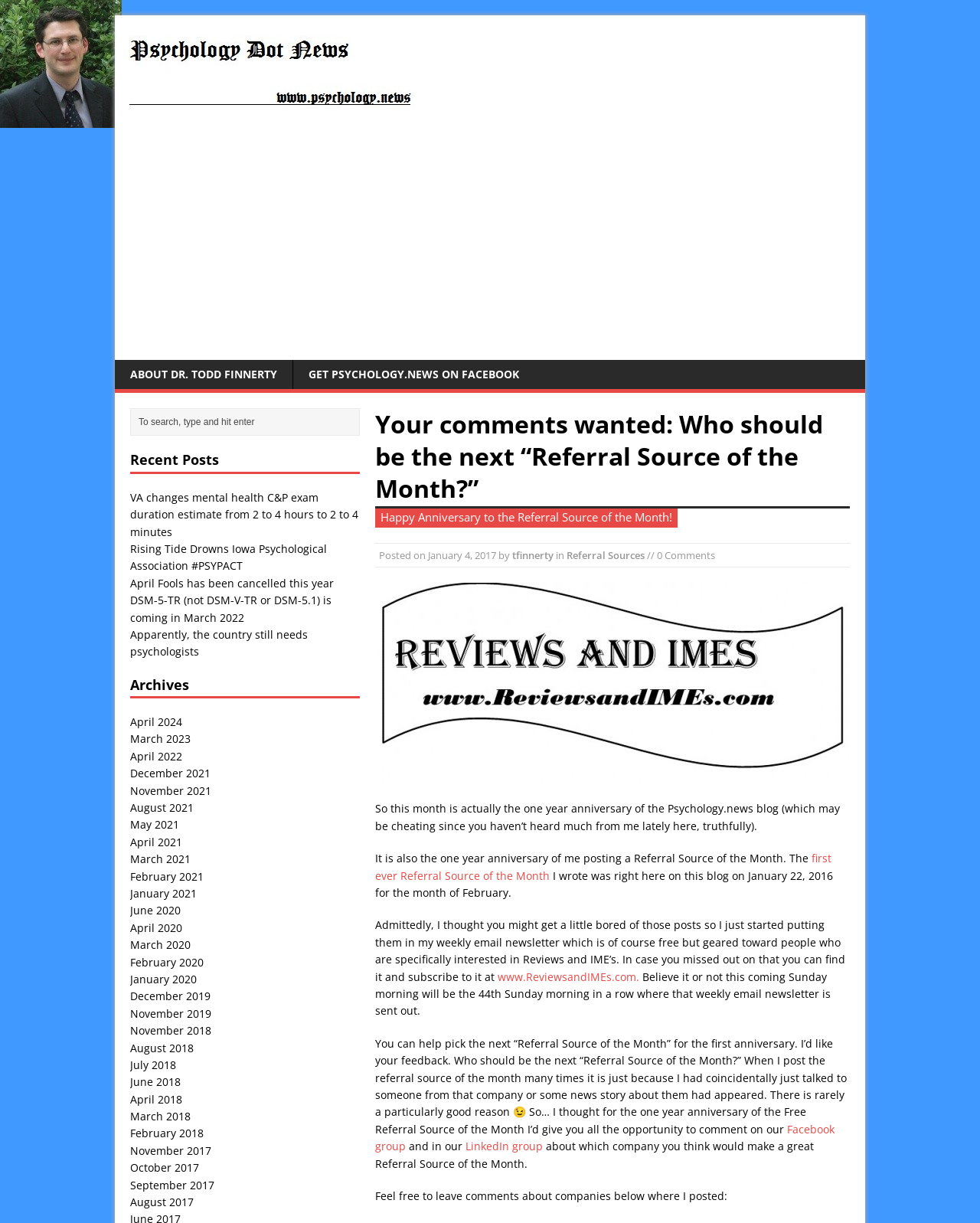Can you show the bounding box coordinates of the region to click on to complete the task described in the instruction: "Click on the 'ABOUT DR. TODD FINNERTY' link"?

[0.117, 0.294, 0.298, 0.318]